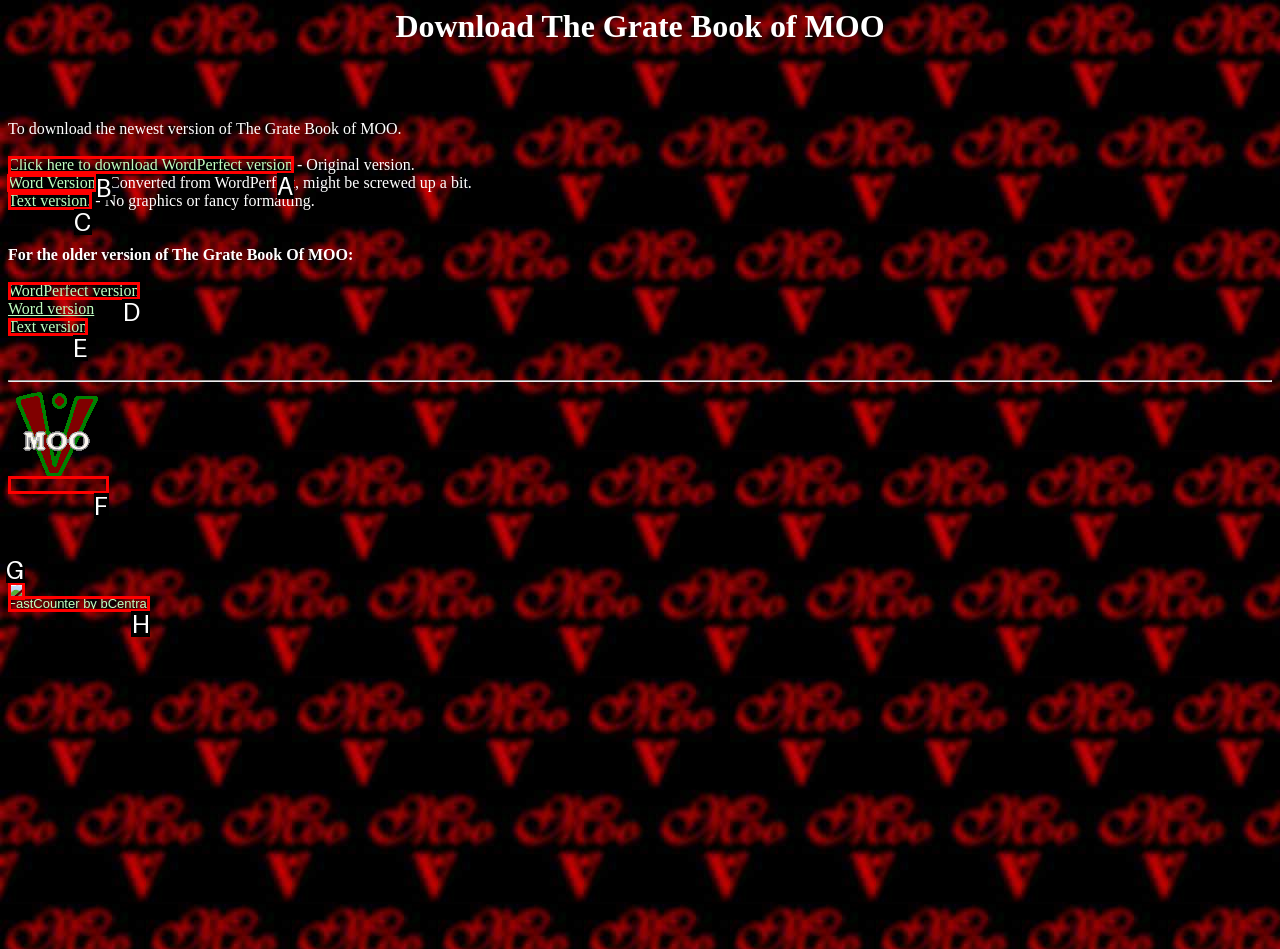Identify which HTML element to click to fulfill the following task: download Word version. Provide your response using the letter of the correct choice.

B